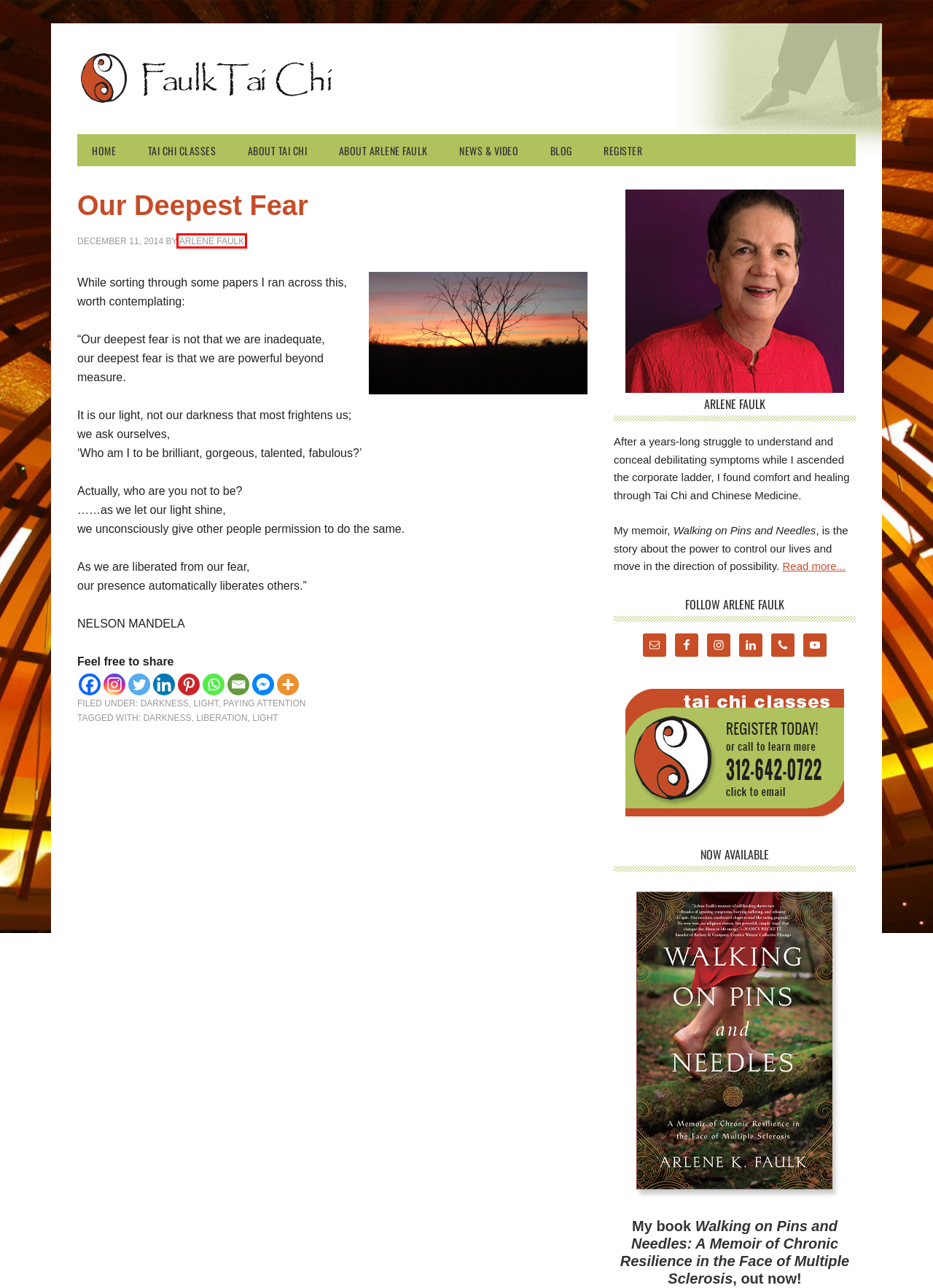Assess the screenshot of a webpage with a red bounding box and determine which webpage description most accurately matches the new page after clicking the element within the red box. Here are the options:
A. light Archives | Faulk TaiChi
B. Paying Attention Archives | Faulk TaiChi
C. News & Video | Faulk TaiChi
D. darkness Archives | Faulk TaiChi
E. liberation Archives | Faulk TaiChi
F. Tai Chi Classes in Chicago, Evanston, IL | Faulk Tai Chi
G. Blog | Faulk TaiChi
H. Arlene Faulk, Author at Faulk TaiChi

H